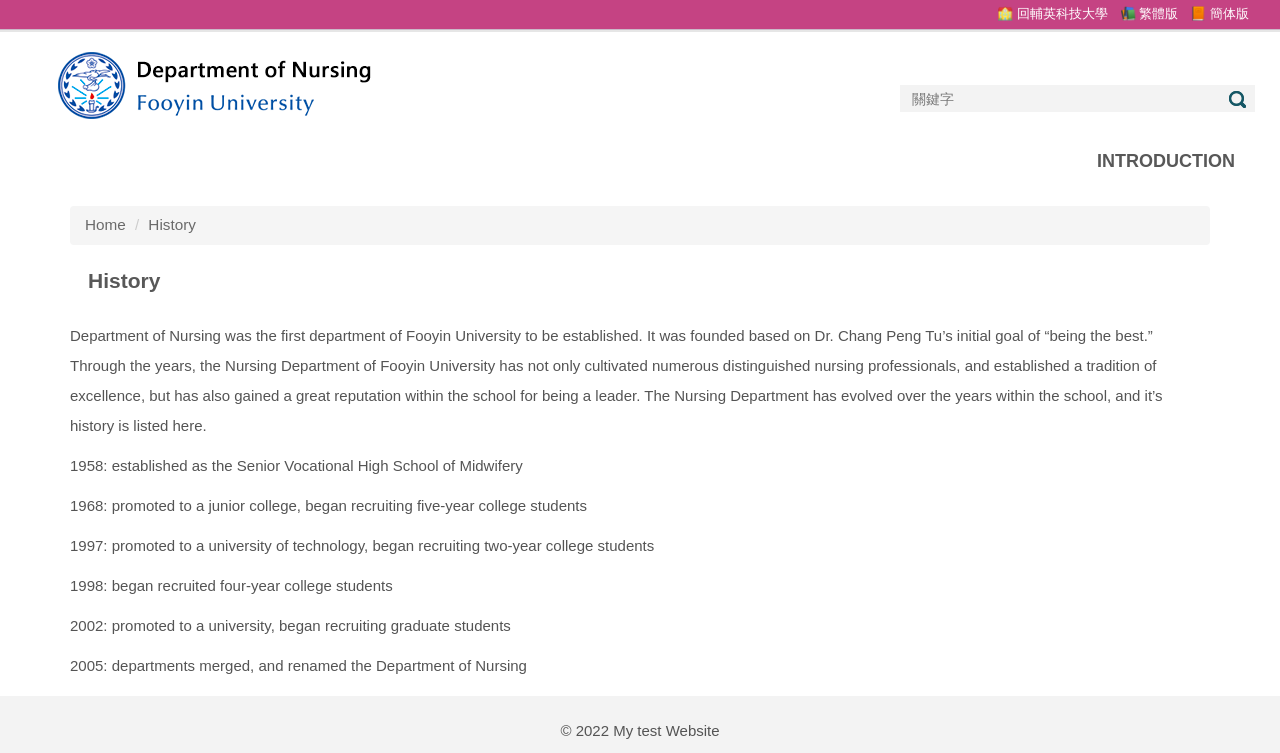Please find the bounding box for the UI element described by: "title="輔英科技大學"".

[0.043, 0.102, 0.595, 0.124]